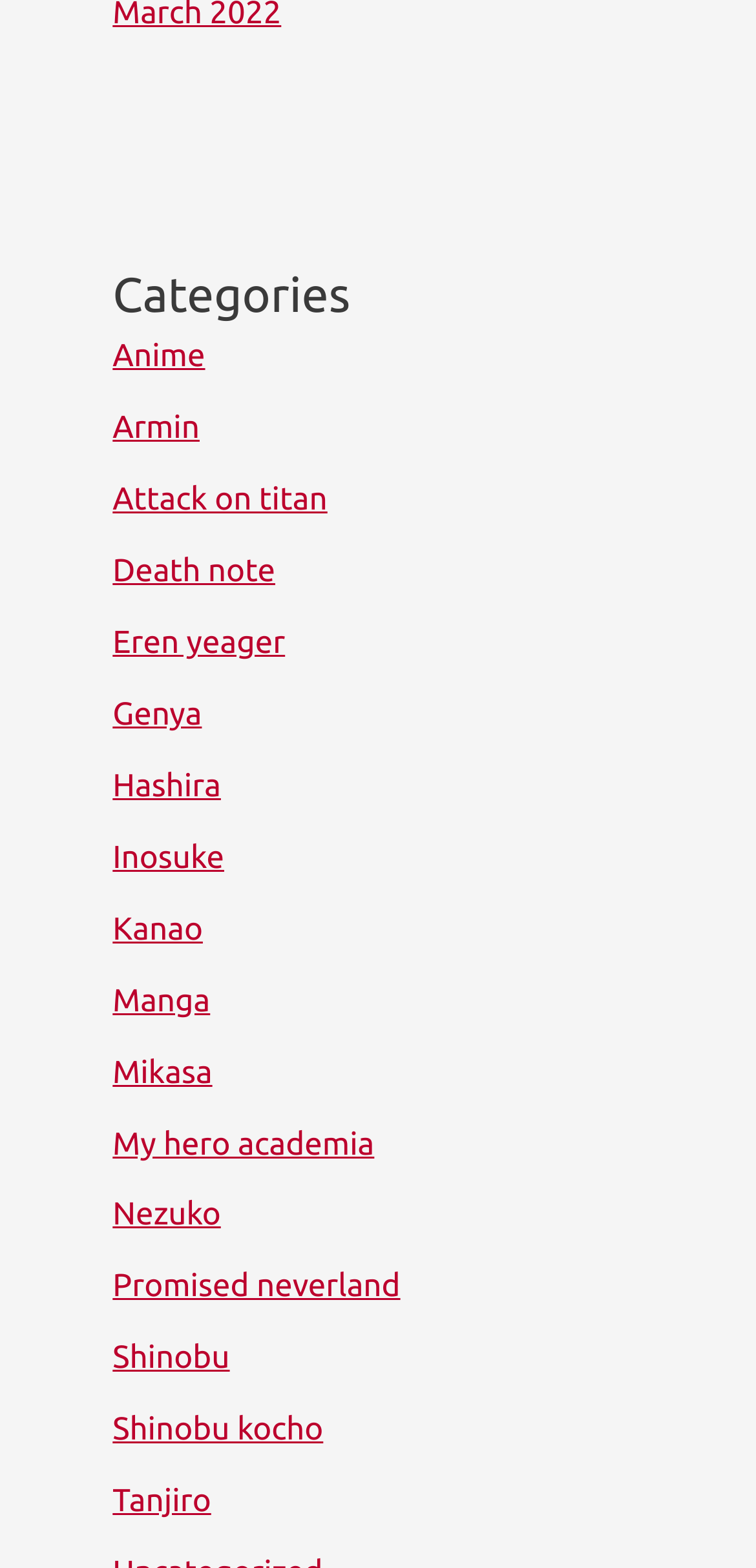What is the last link on the list?
Please use the image to provide an in-depth answer to the question.

The last link on the list is 'Tanjiro' which is a link element located at the bottom of the webpage with a bounding box of [0.149, 0.947, 0.279, 0.969].